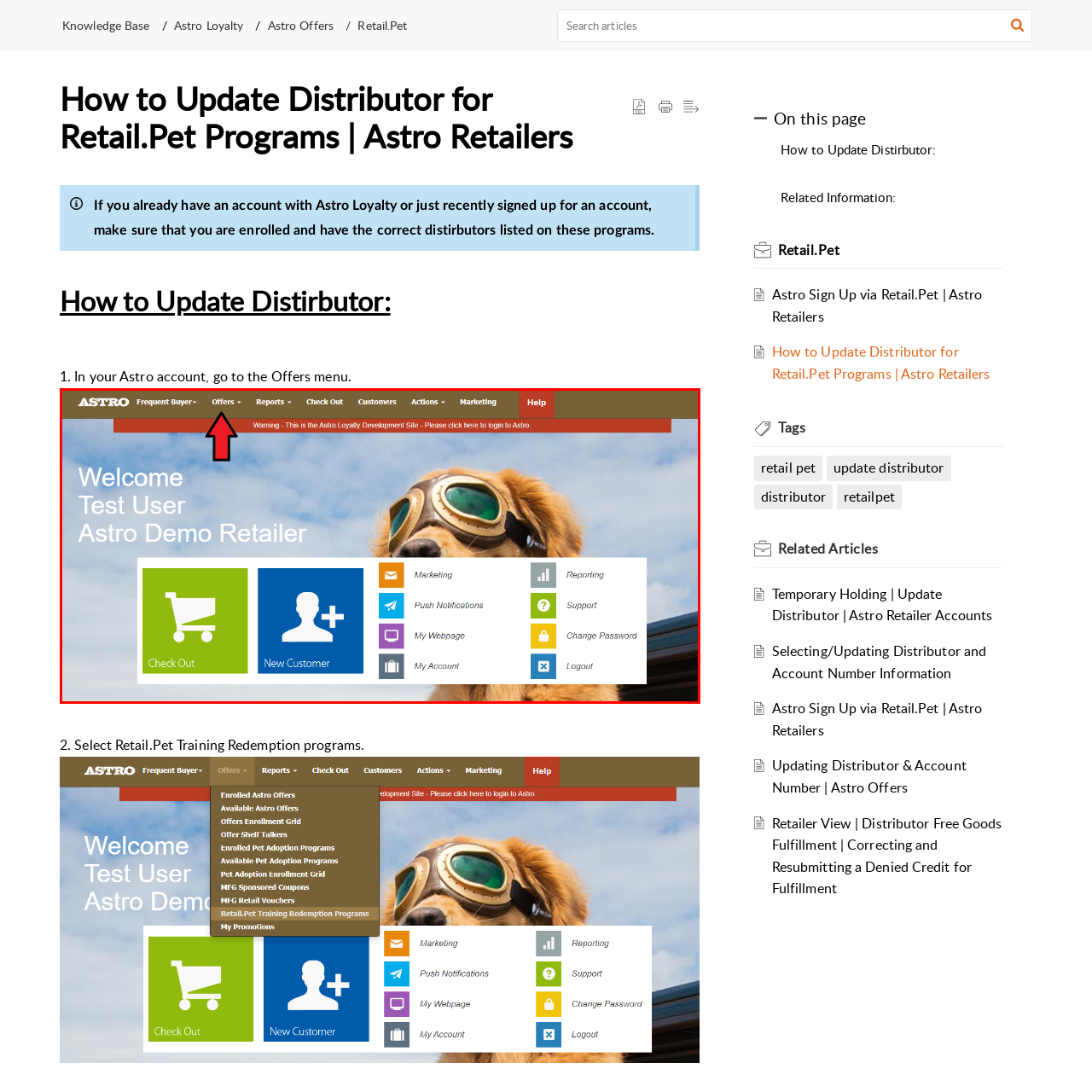Please provide a one-word or phrase response to the following question by examining the image within the red boundary:
What is the purpose of the icons in the foreground?

Enhance user navigation